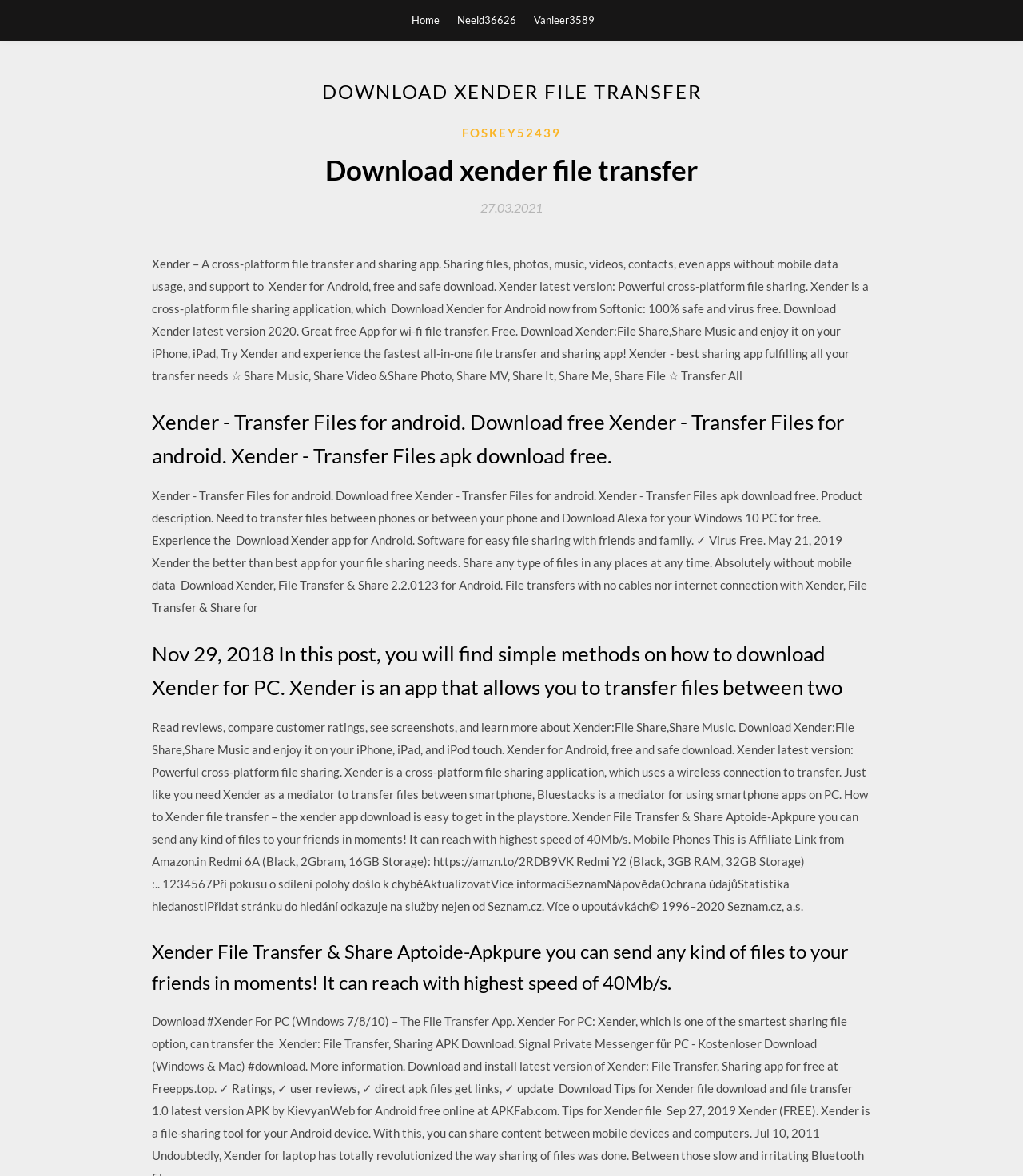Please identify the primary heading of the webpage and give its text content.

DOWNLOAD XENDER FILE TRANSFER